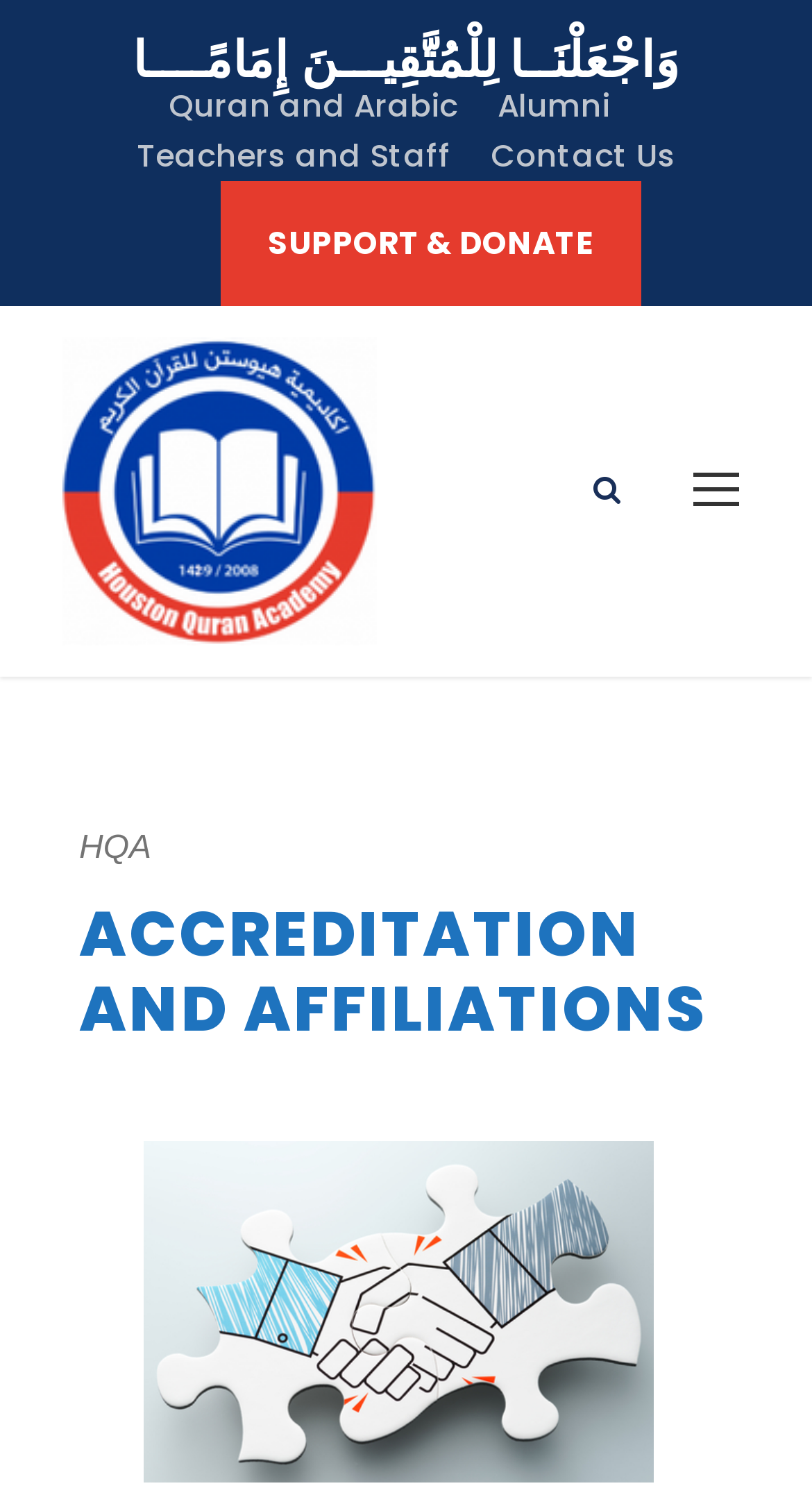Describe the entire webpage, focusing on both content and design.

The webpage is about the School Accreditation and Affiliations of the Houston Quran Academy. At the top, there is an Arabic quote "وَاجْعَلْنَــا لِلْمُتَّقِيـــنَ إِمَامًــــا" which takes up most of the width. Below the quote, there are four links in a row: "Quran and Arabic", "Alumni", "Teachers and Staff", and "Contact Us". 

To the right of the quote, there is a link "SUPPORT & DONATE" which is slightly below the quote. Below the row of links, there is a link with an empty text, accompanied by an image. On the right side of the page, there is another link with an empty text.

In the middle of the page, there is a heading "ACCREDITATION AND AFFILIATIONS" which spans most of the width. Below the heading, there is a link with a font awesome icon "\uf002", accompanied by an image. At the bottom right corner of the page, there is a link with another font awesome icon "\uf106".